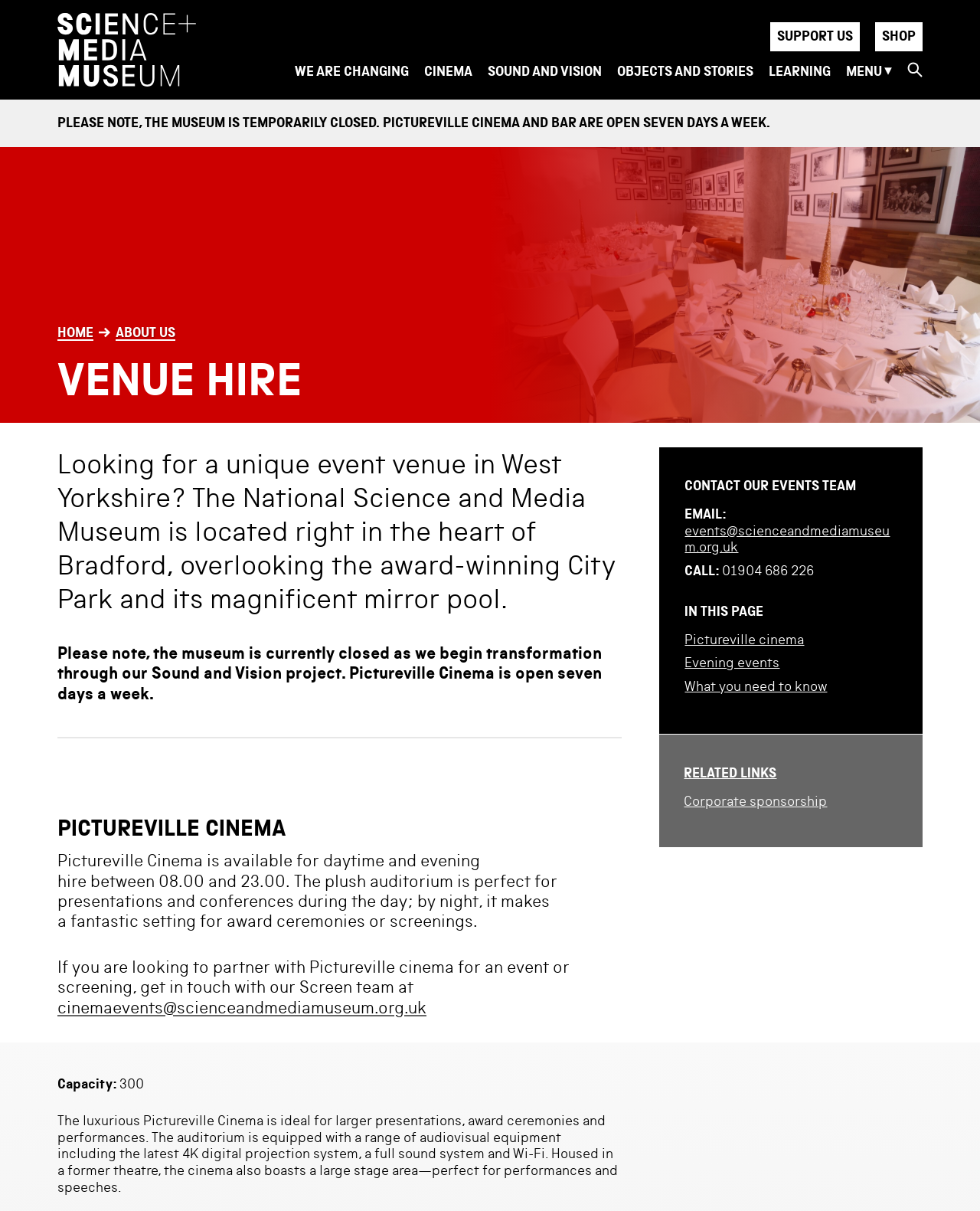What is the name of the museum?
Kindly offer a detailed explanation using the data available in the image.

I found the answer by looking at the logo at the top left corner of the webpage, which says 'National Science and Media Museum Logo'. This suggests that the museum's name is indeed 'National Science and Media Museum'.